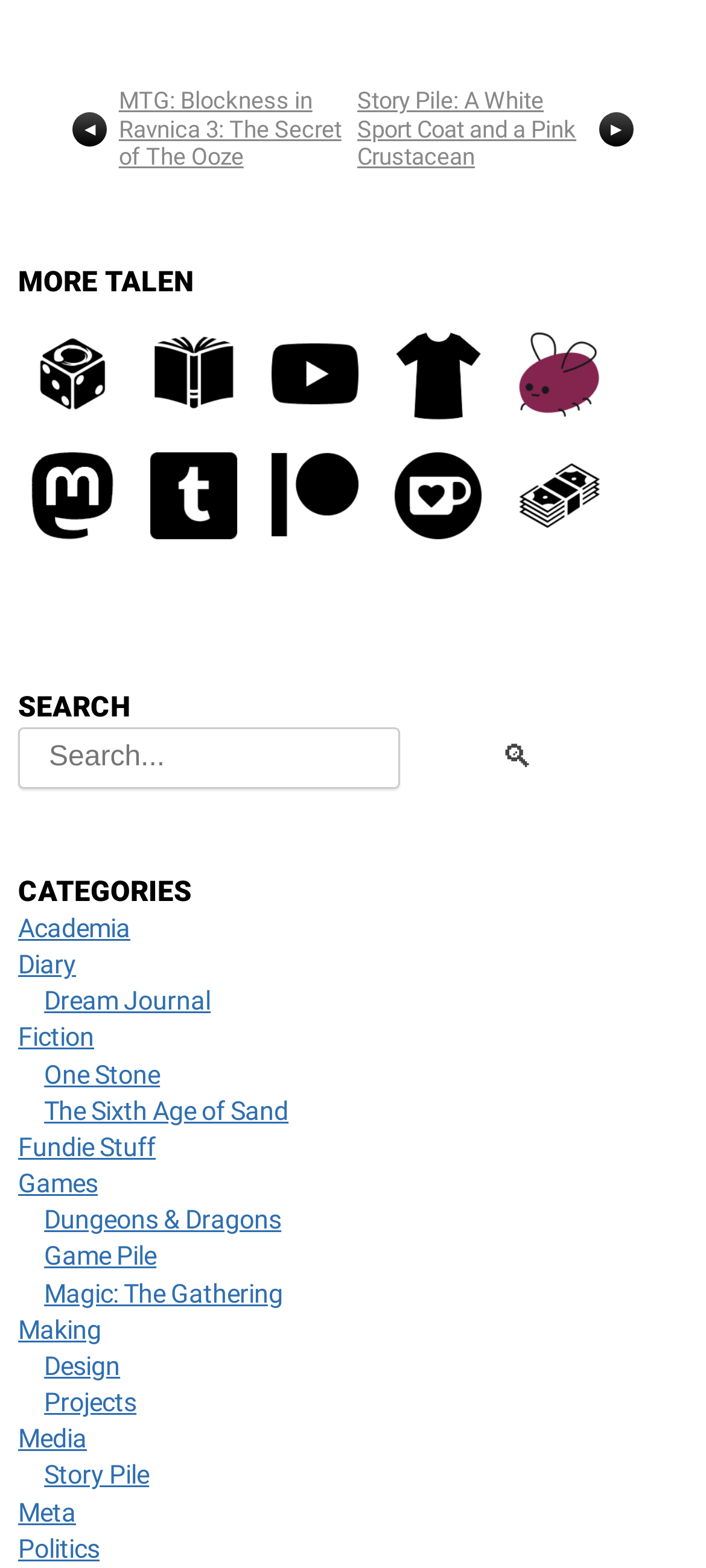Please identify the bounding box coordinates of the region to click in order to complete the task: "Visit the blog". The coordinates must be four float numbers between 0 and 1, specified as [left, top, right, bottom].

None